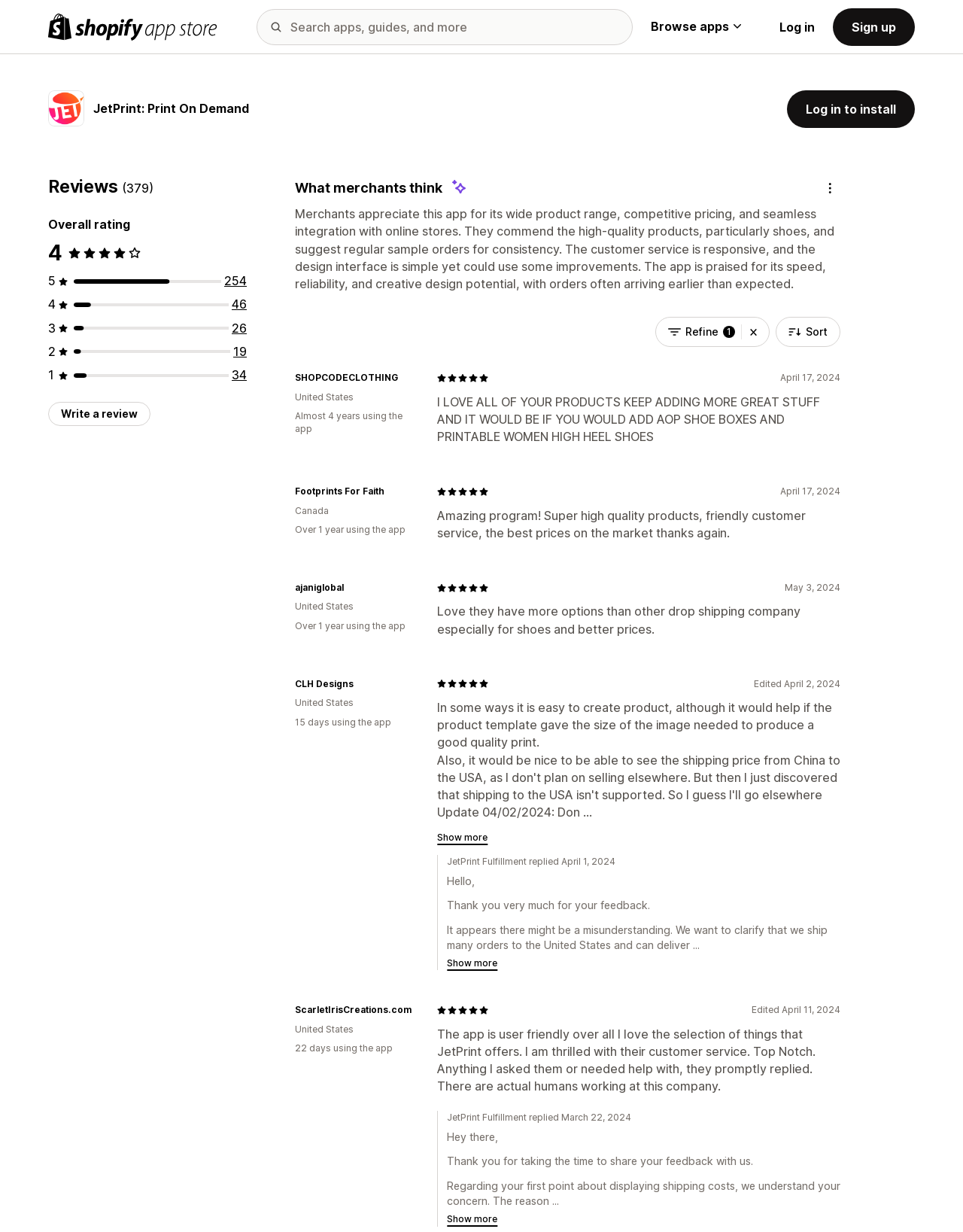Please specify the bounding box coordinates for the clickable region that will help you carry out the instruction: "Search for apps, guides, and more".

[0.266, 0.007, 0.657, 0.036]